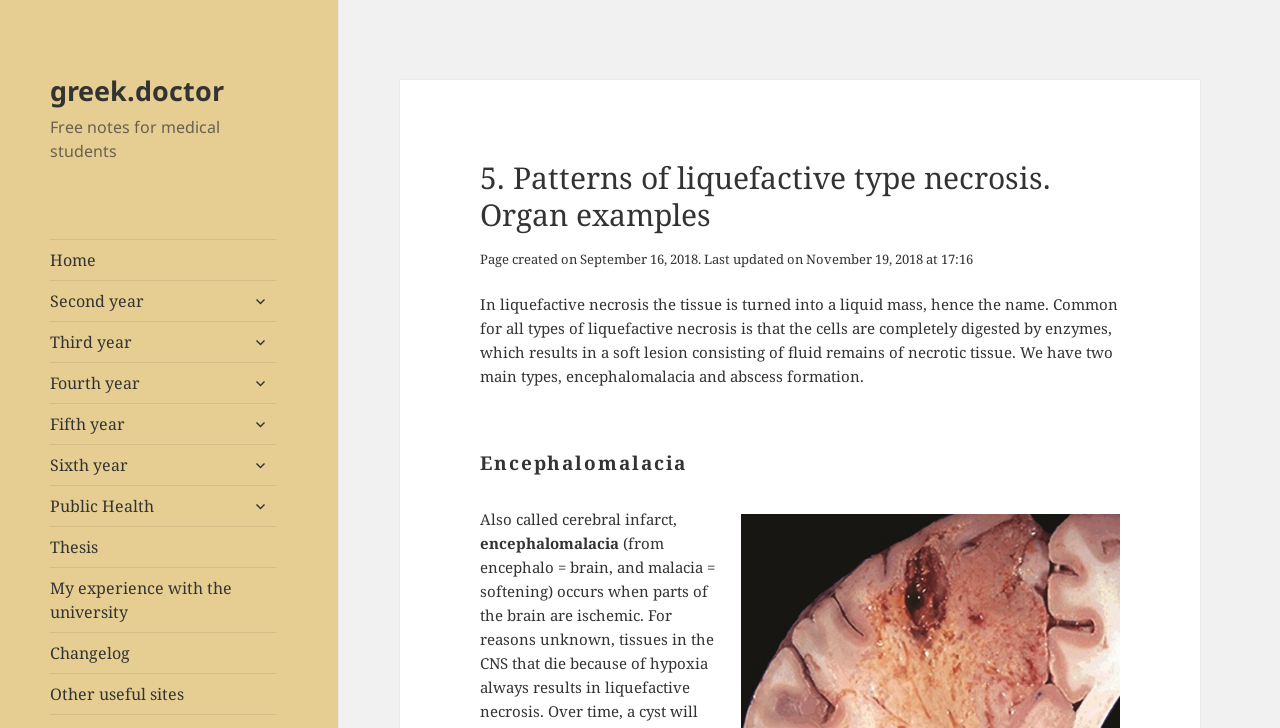Locate the bounding box coordinates of the area you need to click to fulfill this instruction: 'Go to Home page'. The coordinates must be in the form of four float numbers ranging from 0 to 1: [left, top, right, bottom].

None